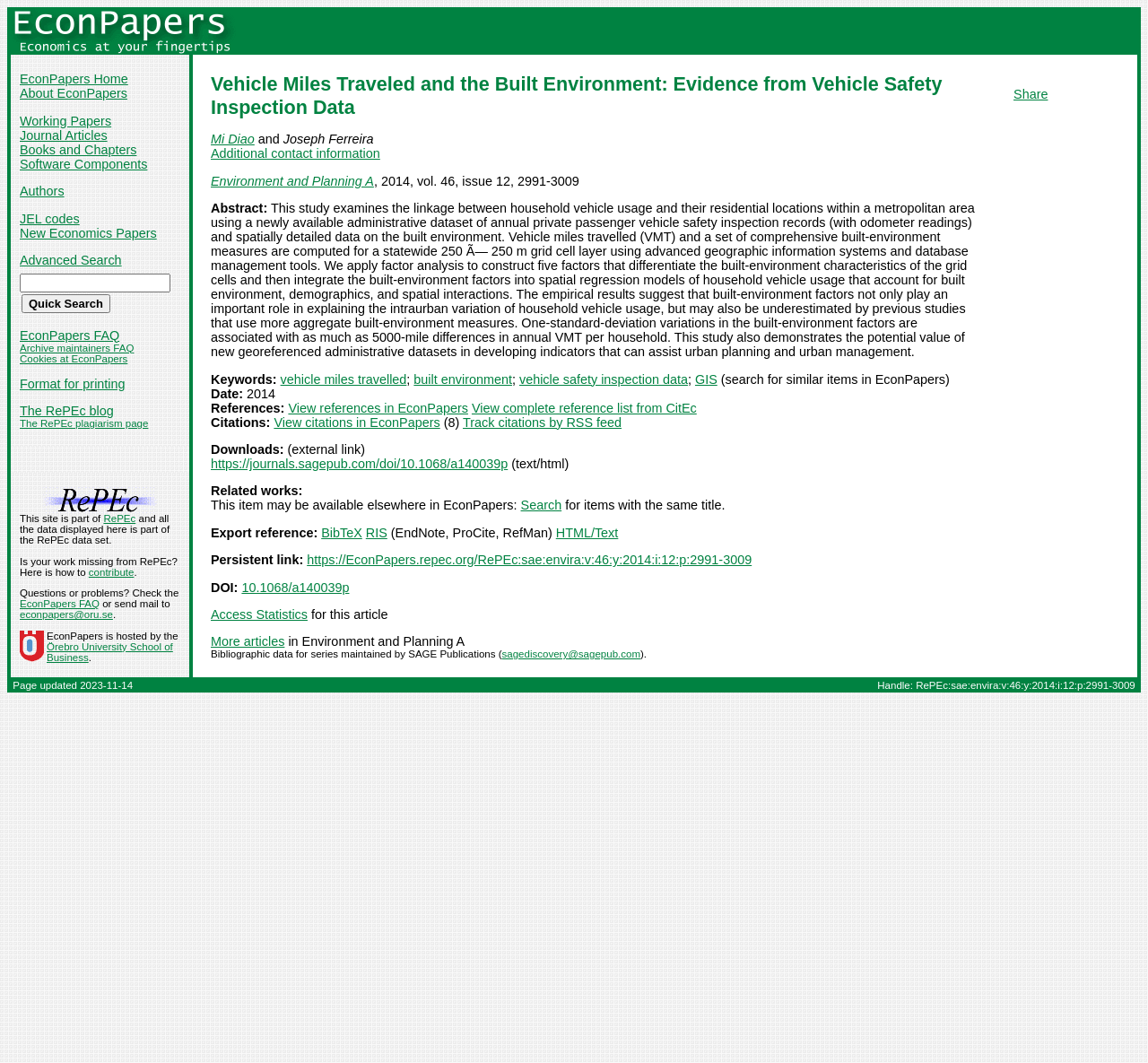What is the DOI of the research paper? Based on the screenshot, please respond with a single word or phrase.

10.1068/a140039p